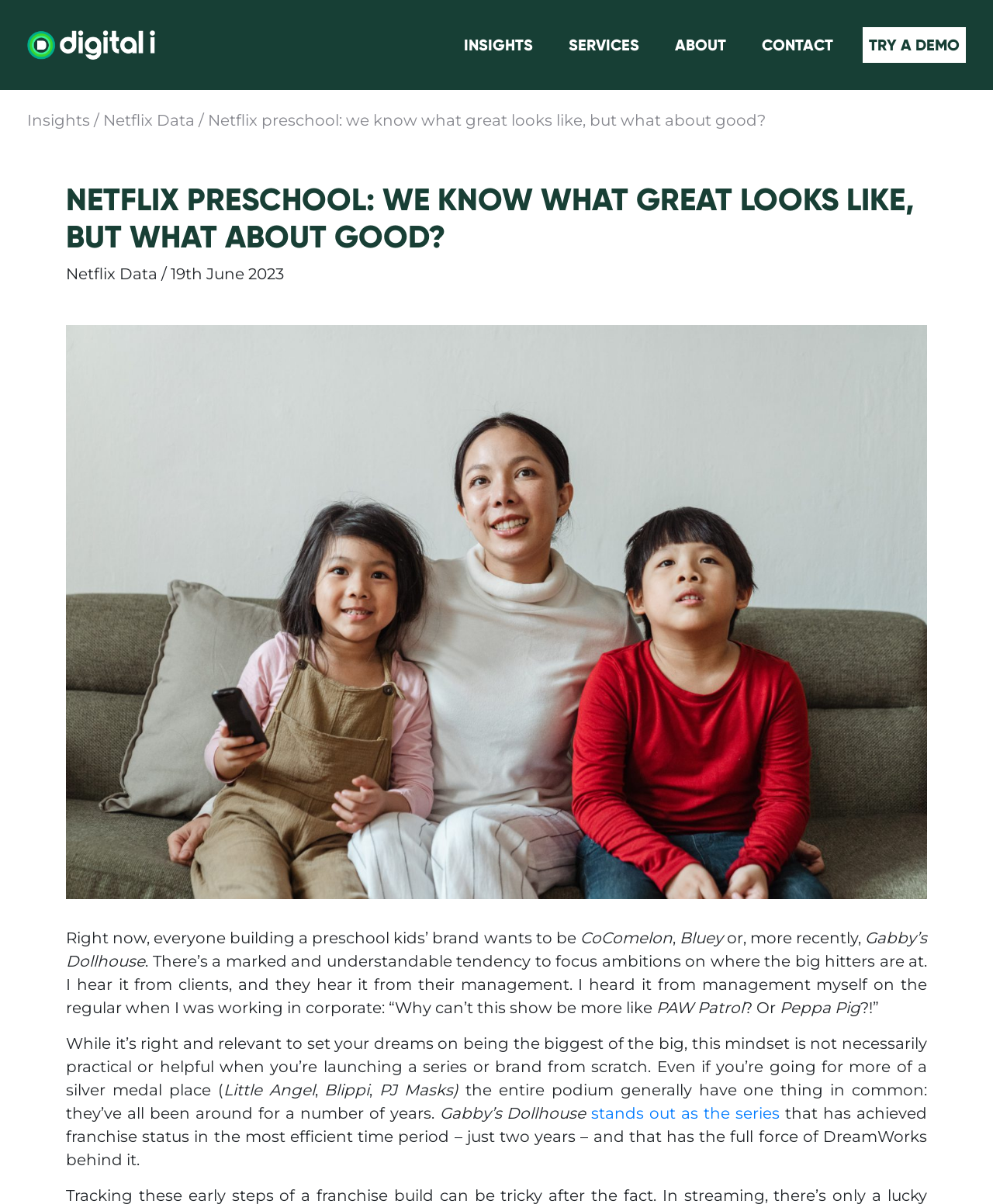Locate the bounding box coordinates of the clickable area needed to fulfill the instruction: "Click on the 'Digital i' link".

[0.027, 0.025, 0.156, 0.049]